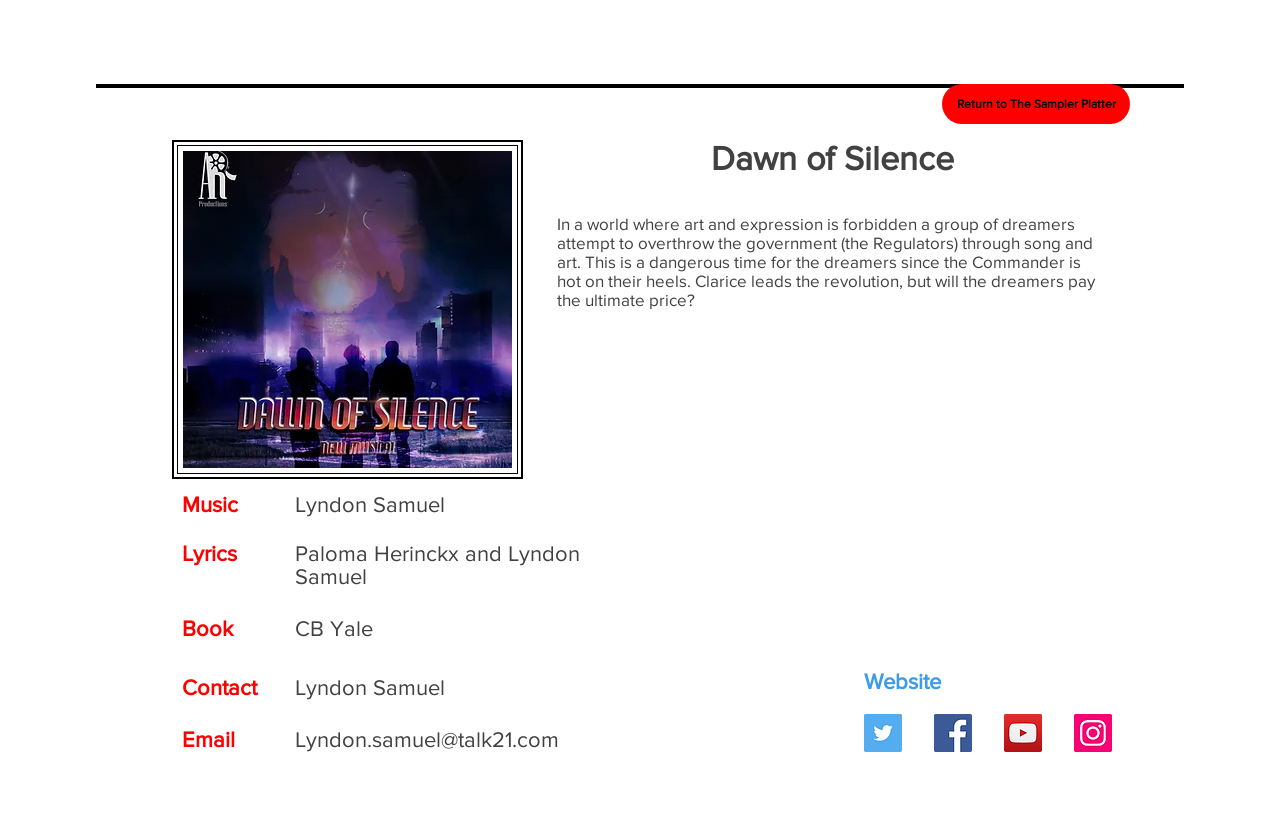Bounding box coordinates are specified in the format (top-left x, top-left y, bottom-right x, bottom-right y). All values are floating point numbers bounded between 0 and 1. Please provide the bounding box coordinate of the region this sentence describes: Be Our Guest

[0.608, 0.033, 0.731, 0.103]